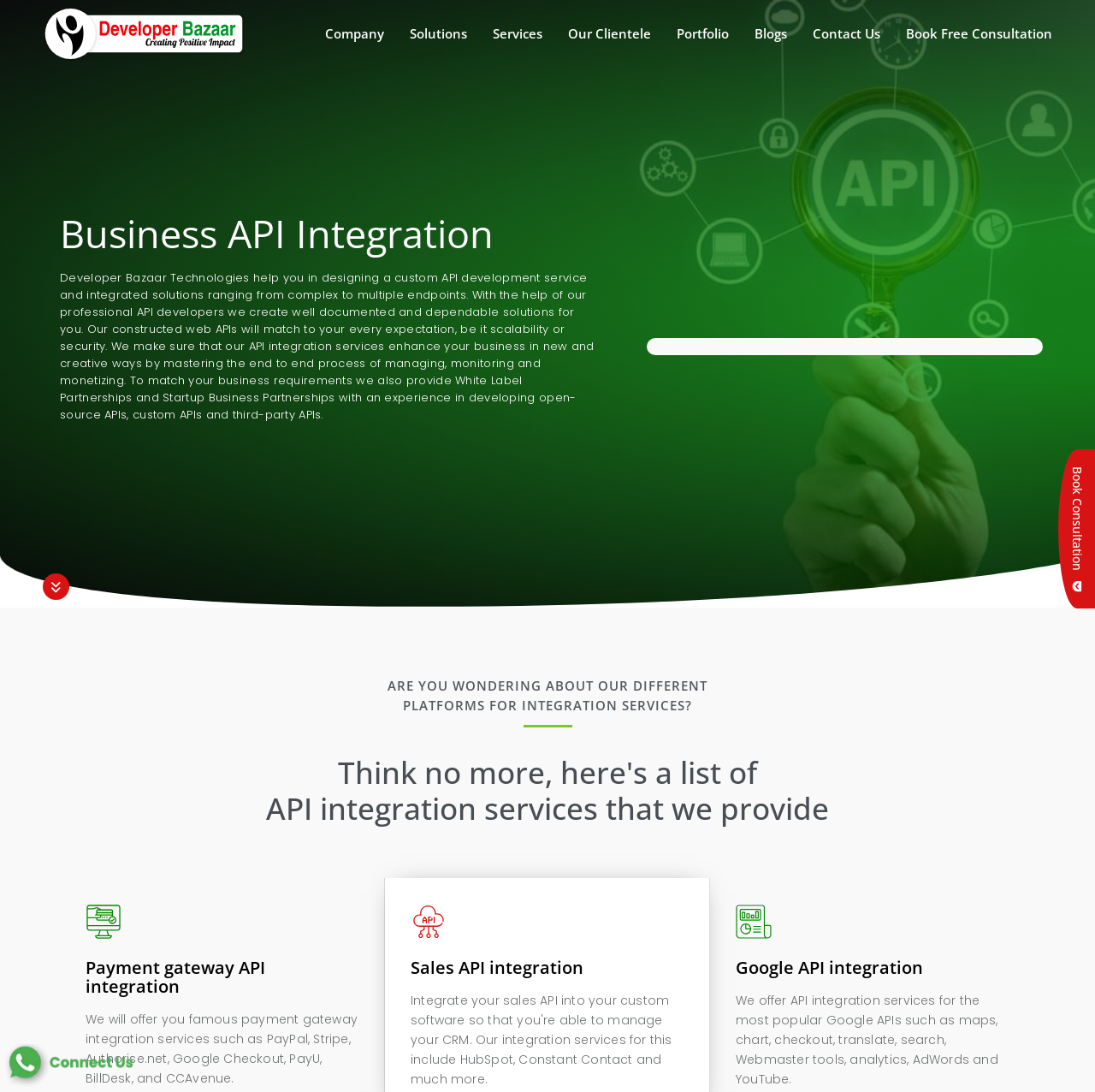Locate the bounding box coordinates of the clickable element to fulfill the following instruction: "Click on the Company link". Provide the coordinates as four float numbers between 0 and 1 in the format [left, top, right, bottom].

[0.297, 0.005, 0.351, 0.056]